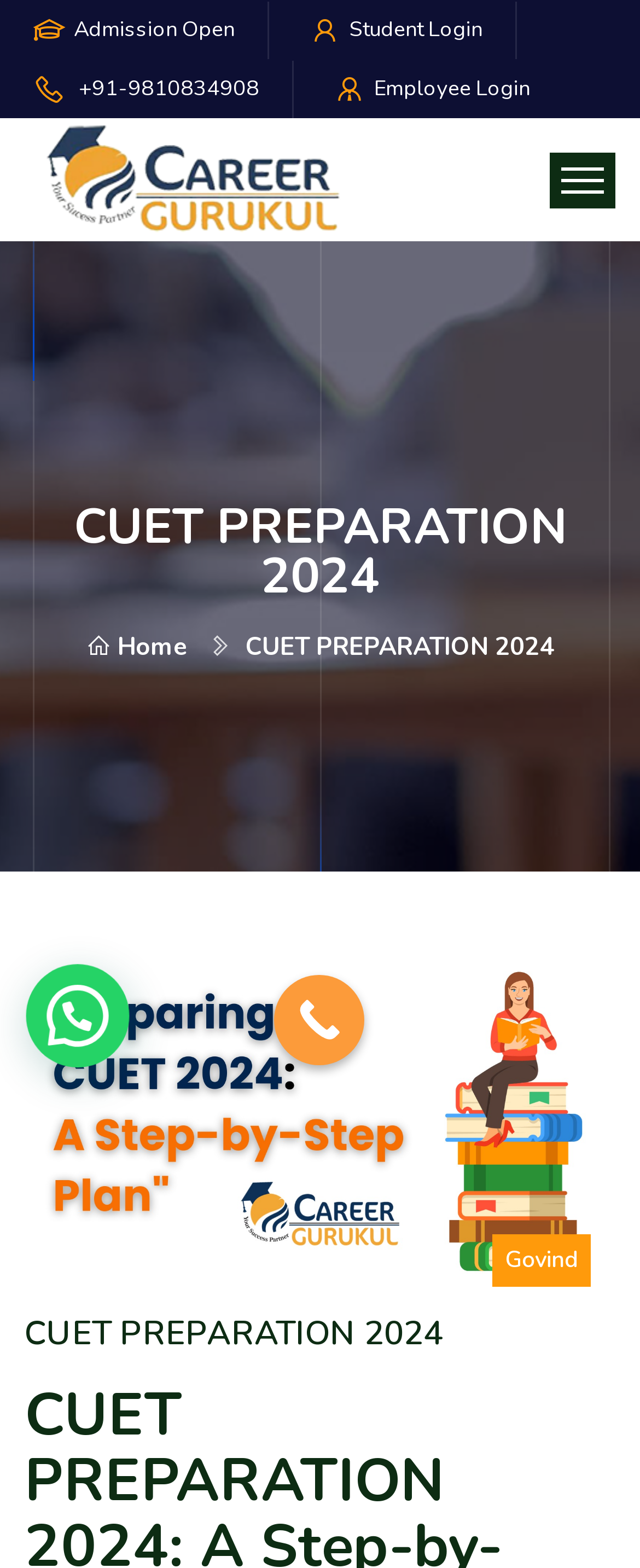What is the name displayed on the webpage?
Refer to the image and provide a concise answer in one word or phrase.

Govind